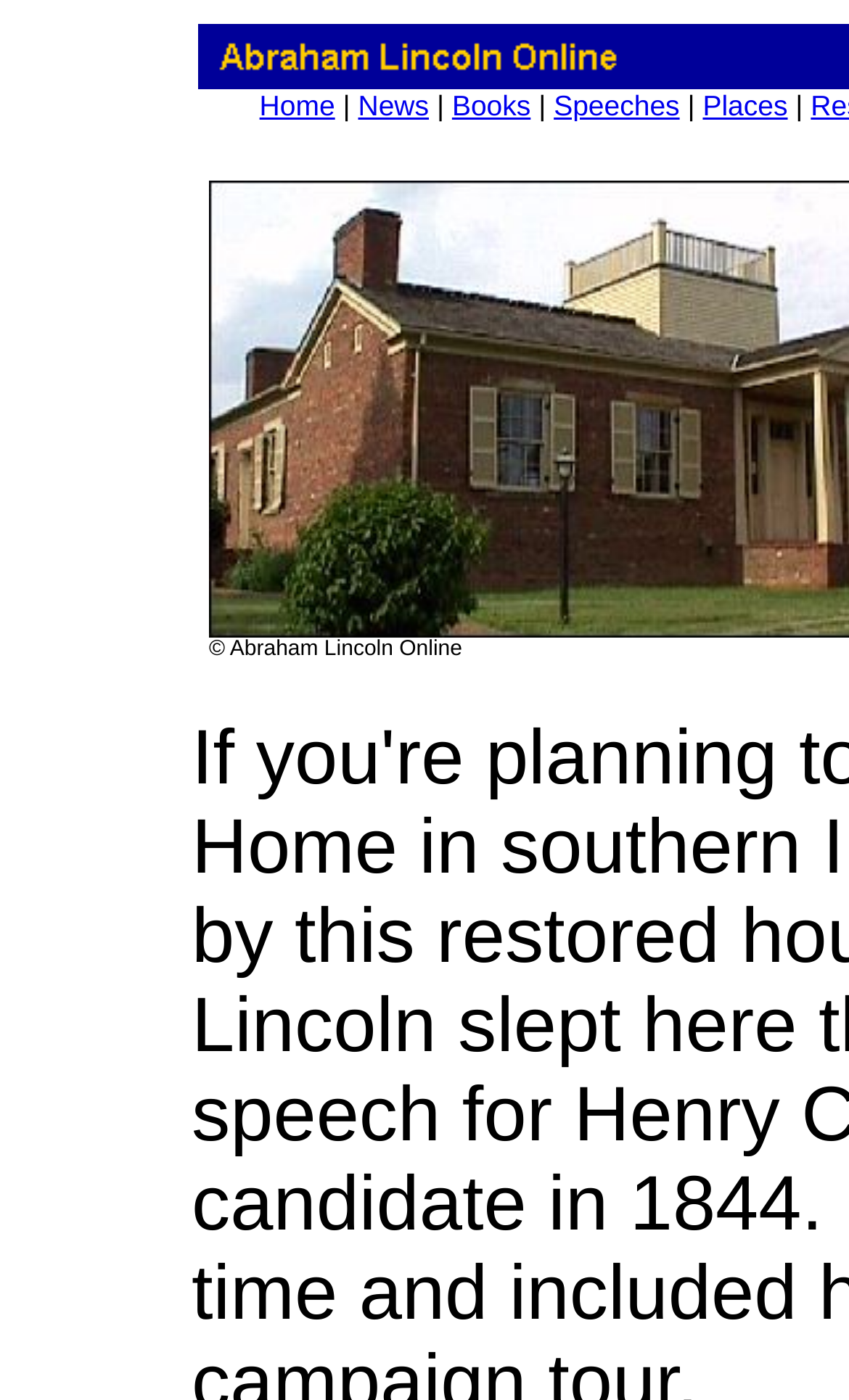Provide a brief response to the question below using a single word or phrase: 
What is the last navigation link on the webpage?

Places